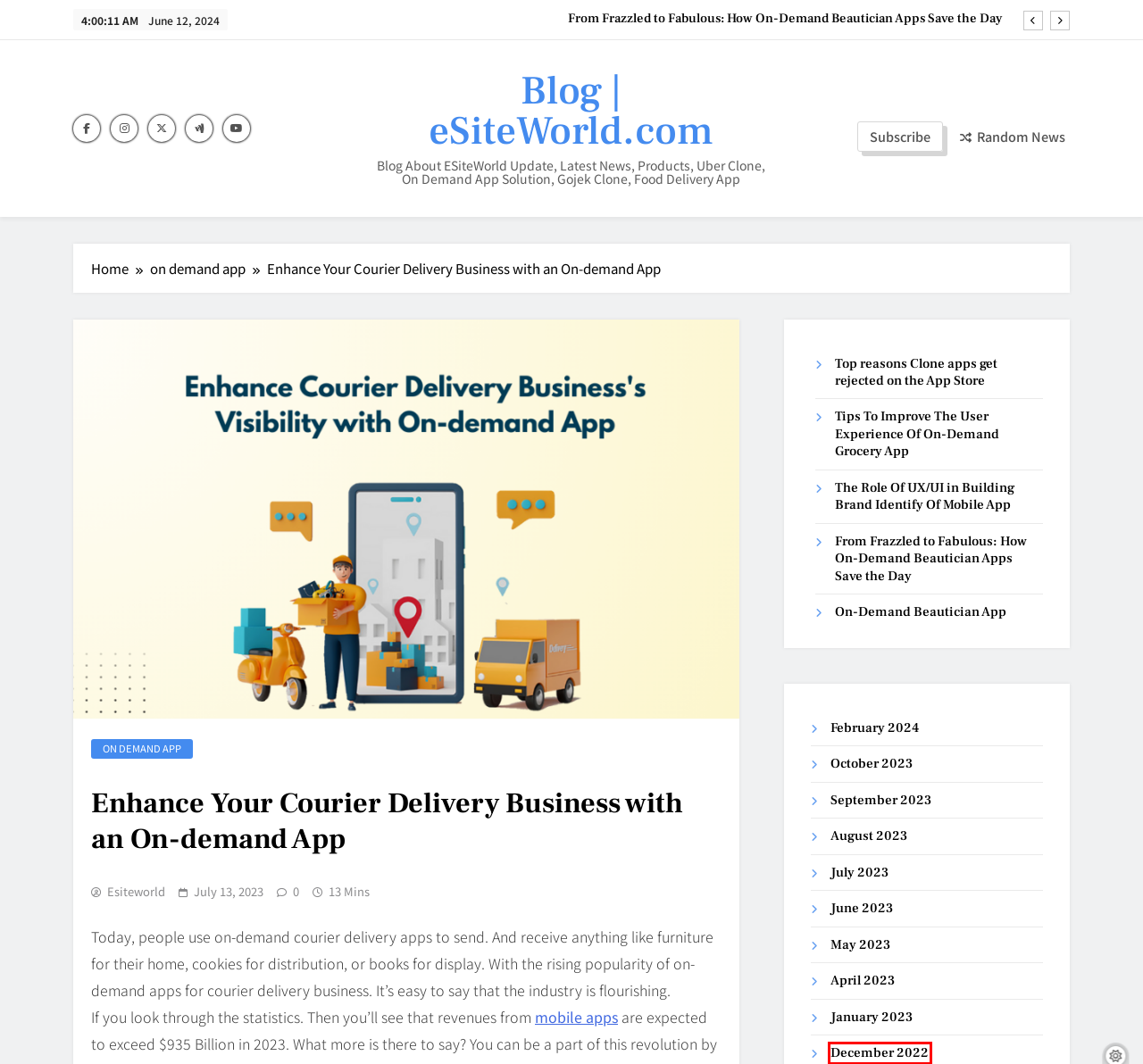Examine the screenshot of a webpage with a red rectangle bounding box. Select the most accurate webpage description that matches the new webpage after clicking the element within the bounding box. Here are the candidates:
A. June 2023 — Blog | eSiteWorld.com
B. Taxi Booking Application – A complete Uber Clone for Drivers and Riders
C. August 2023 — Blog | eSiteWorld.com
D. On demand app clone development - eSiteWorld Blog
E. UX/UI Design in Creating Memorable Brand Identity for Apps
F. December 2022 — Blog | eSiteWorld.com
G. October 2023 — Blog | eSiteWorld.com
H. April 2023 — Blog | eSiteWorld.com

F